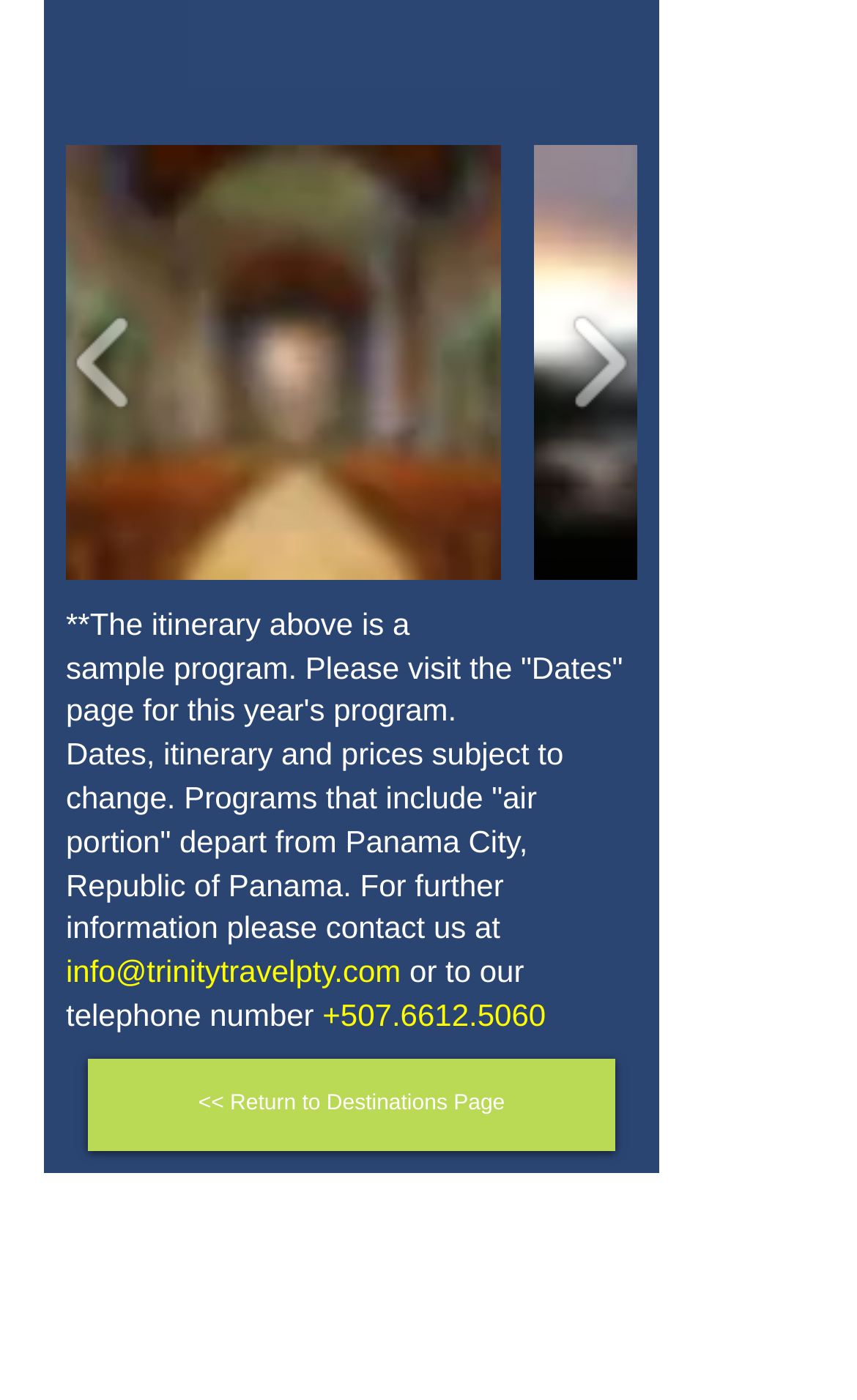What is the note about the itinerary above?
Using the image, give a concise answer in the form of a single word or short phrase.

It is a sample program